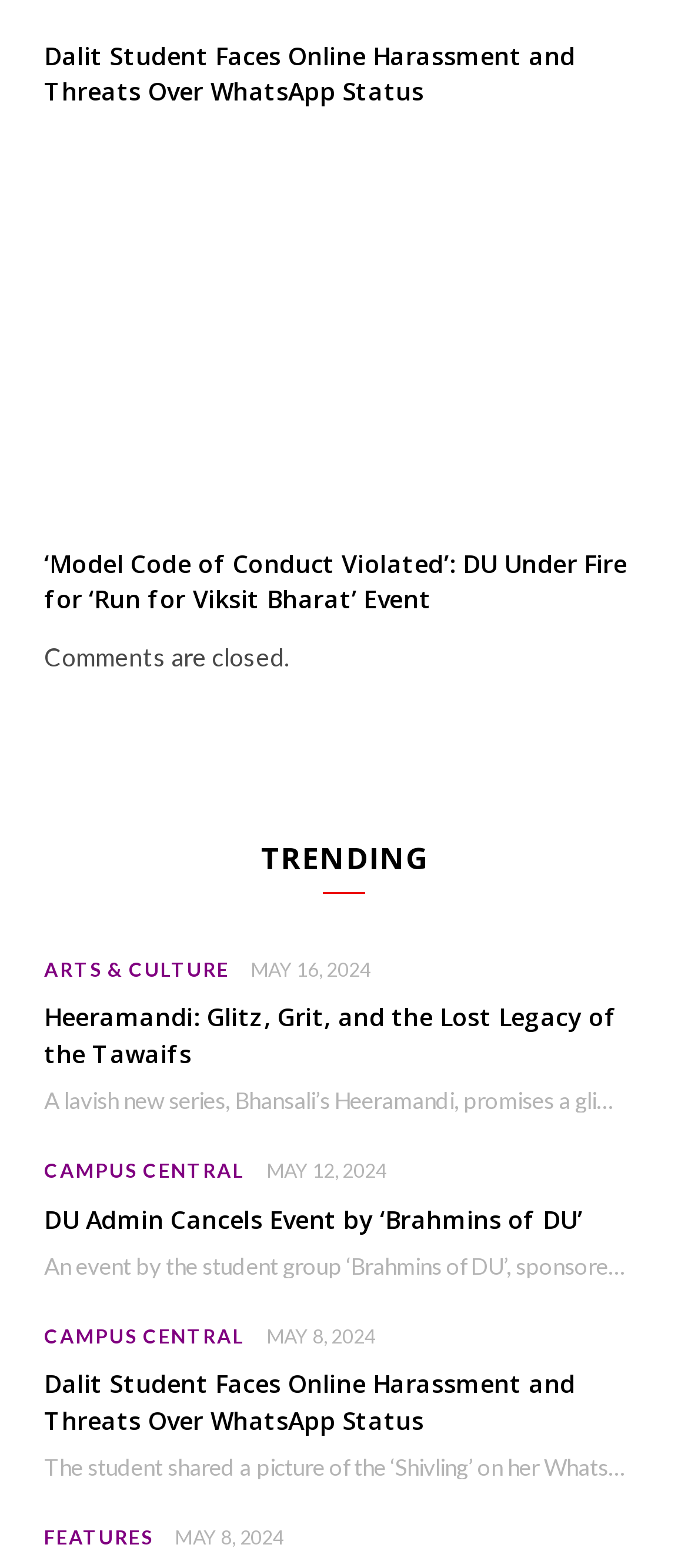What is the category of the third link?
Examine the image closely and answer the question with as much detail as possible.

The third link on the webpage has a text 'ARTS & CULTURE', which suggests that the category of the link is related to arts and culture.